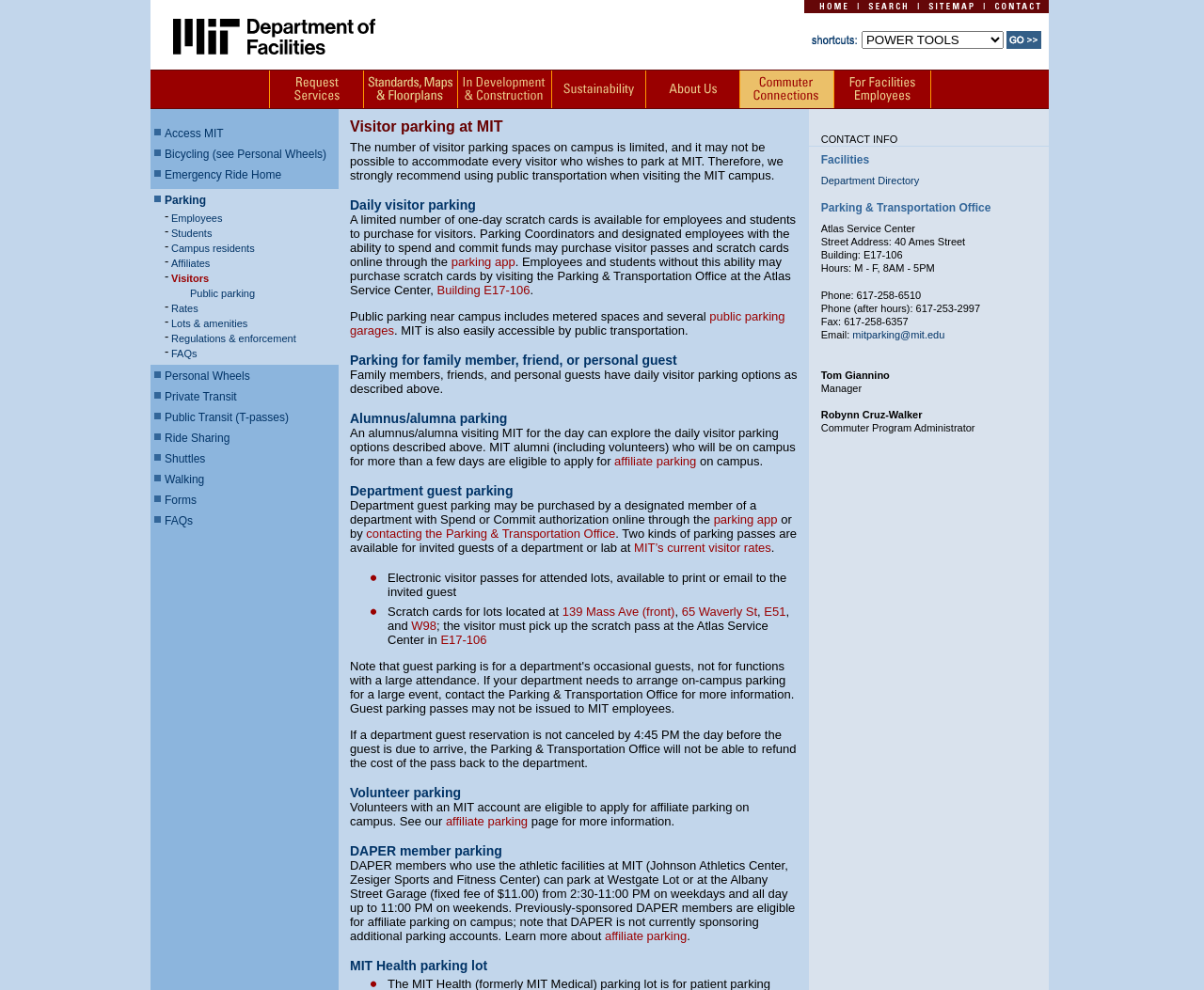Specify the bounding box coordinates of the area to click in order to follow the given instruction: "view Commuting Options."

[0.614, 0.1, 0.692, 0.111]